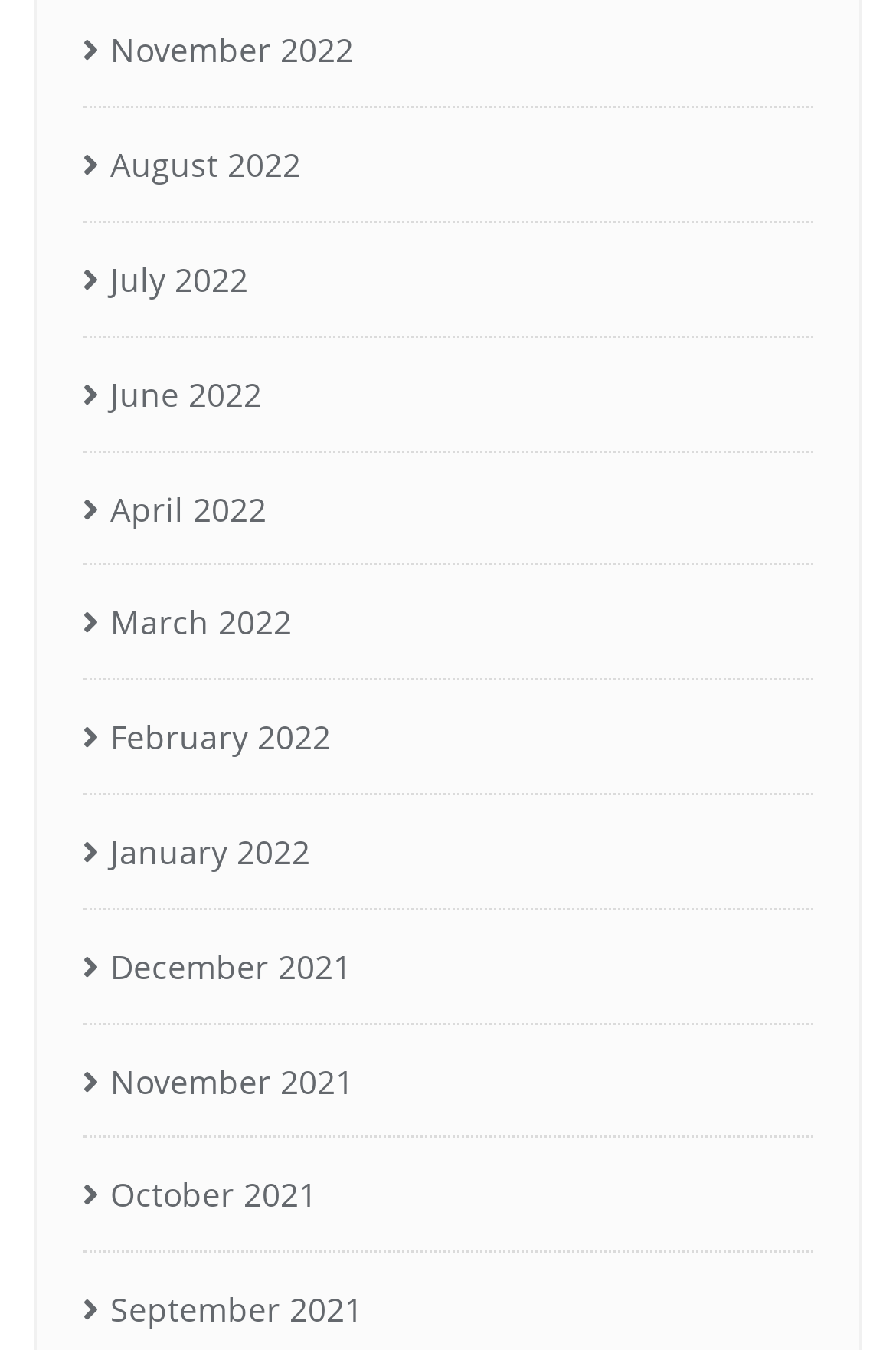Highlight the bounding box coordinates of the element that should be clicked to carry out the following instruction: "View August 2022". The coordinates must be given as four float numbers ranging from 0 to 1, i.e., [left, top, right, bottom].

[0.092, 0.097, 0.336, 0.15]